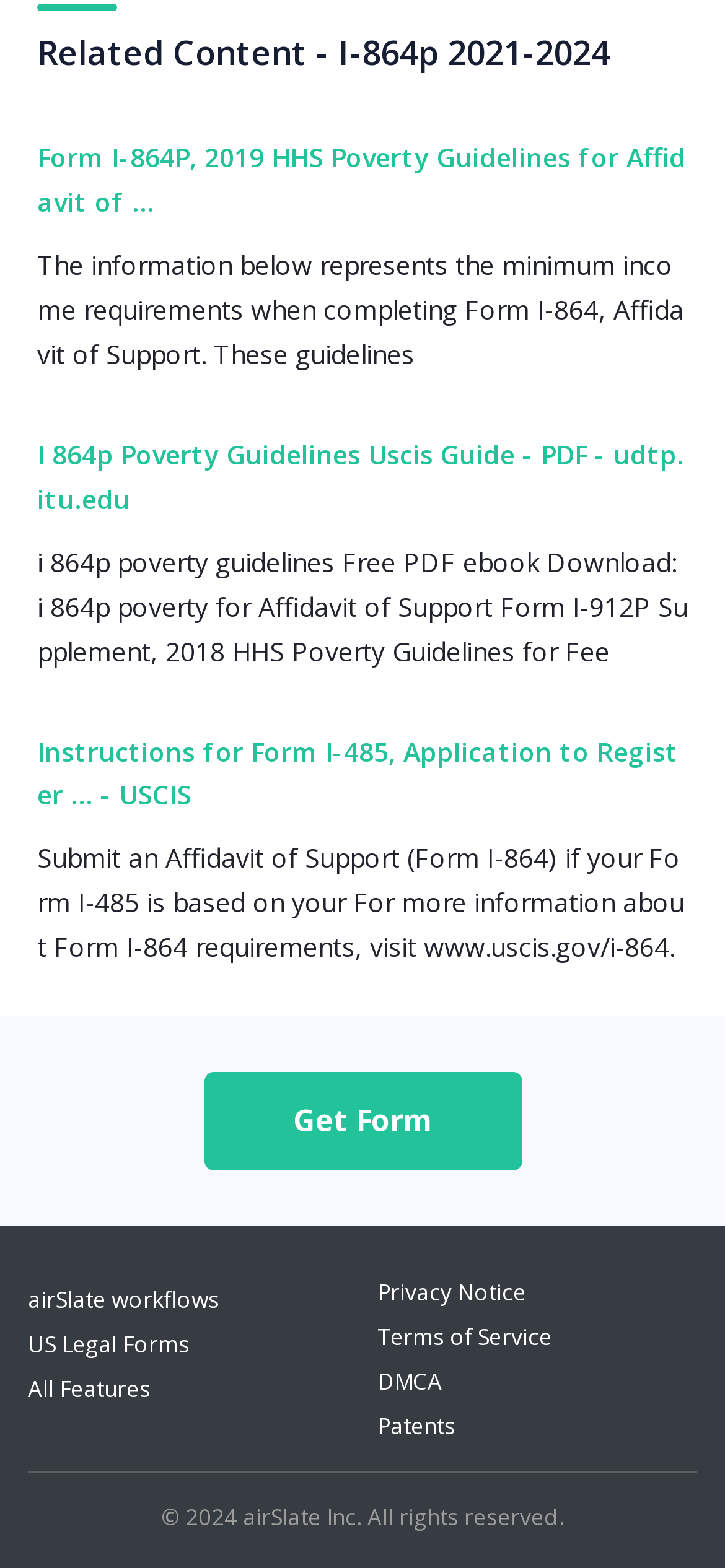Could you provide the bounding box coordinates for the portion of the screen to click to complete this instruction: "Learn about Form I-485, Application to Register"?

[0.051, 0.465, 0.949, 0.619]